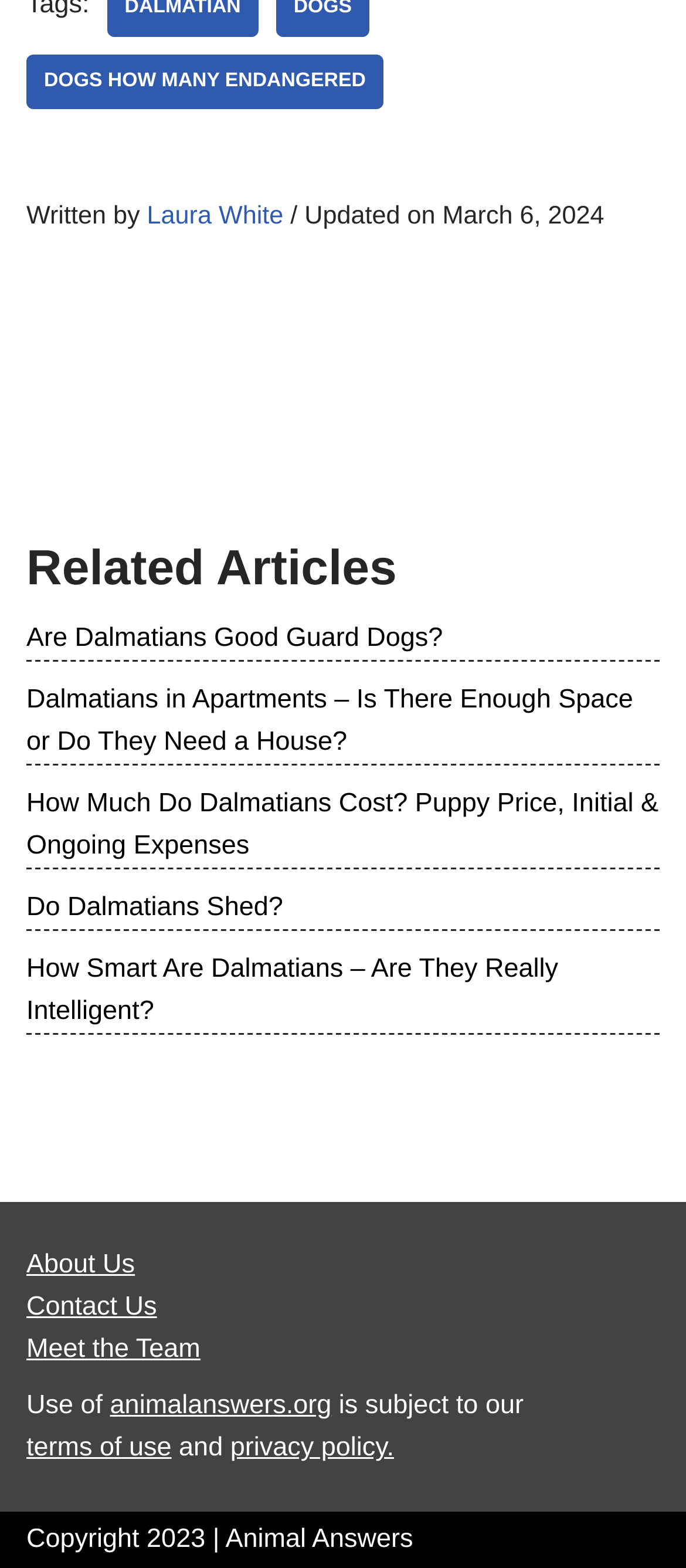Bounding box coordinates are to be given in the format (top-left x, top-left y, bottom-right x, bottom-right y). All values must be floating point numbers between 0 and 1. Provide the bounding box coordinate for the UI element described as: animalanswers.org

[0.16, 0.887, 0.483, 0.906]